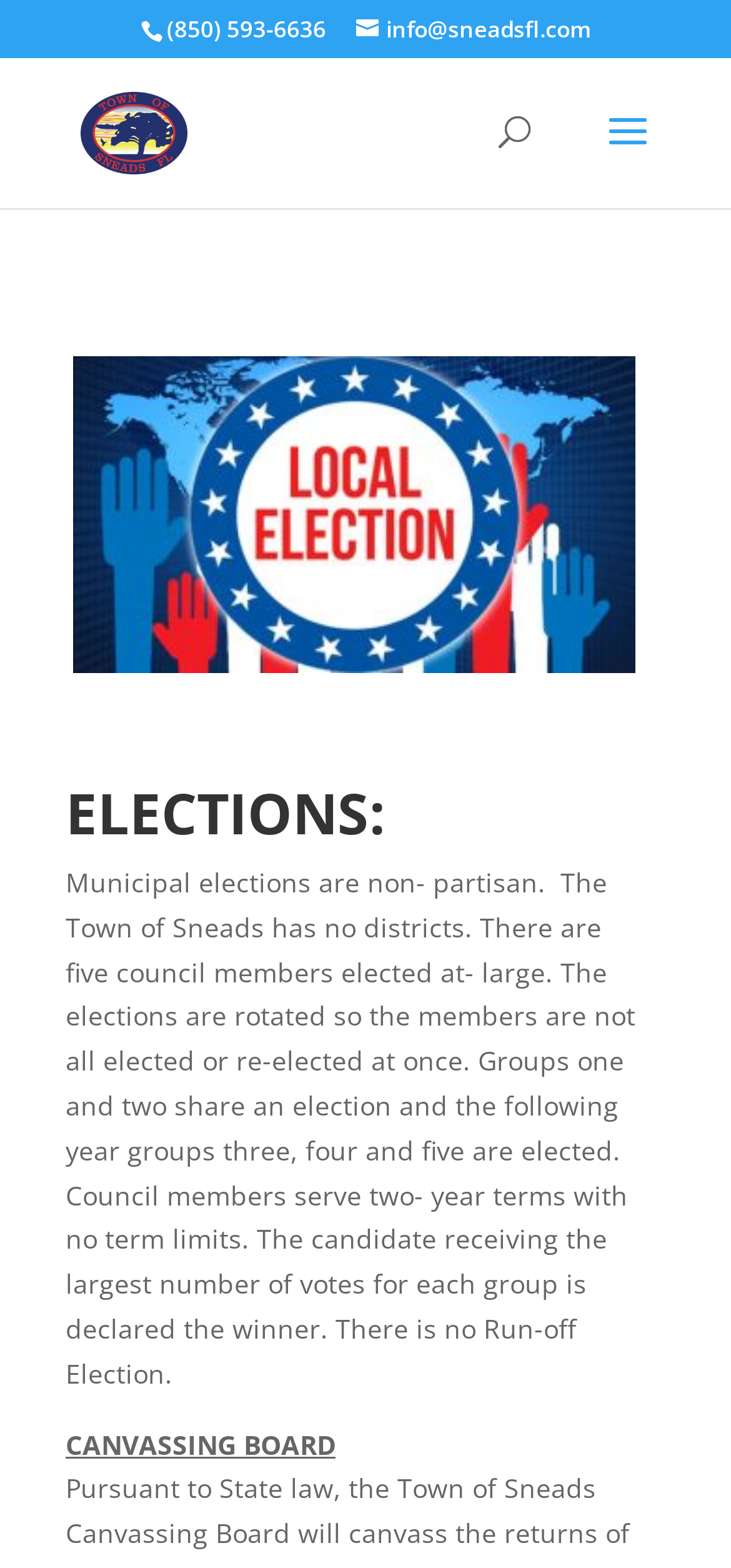How are the election groups rotated?
Give a one-word or short-phrase answer derived from the screenshot.

alternating years